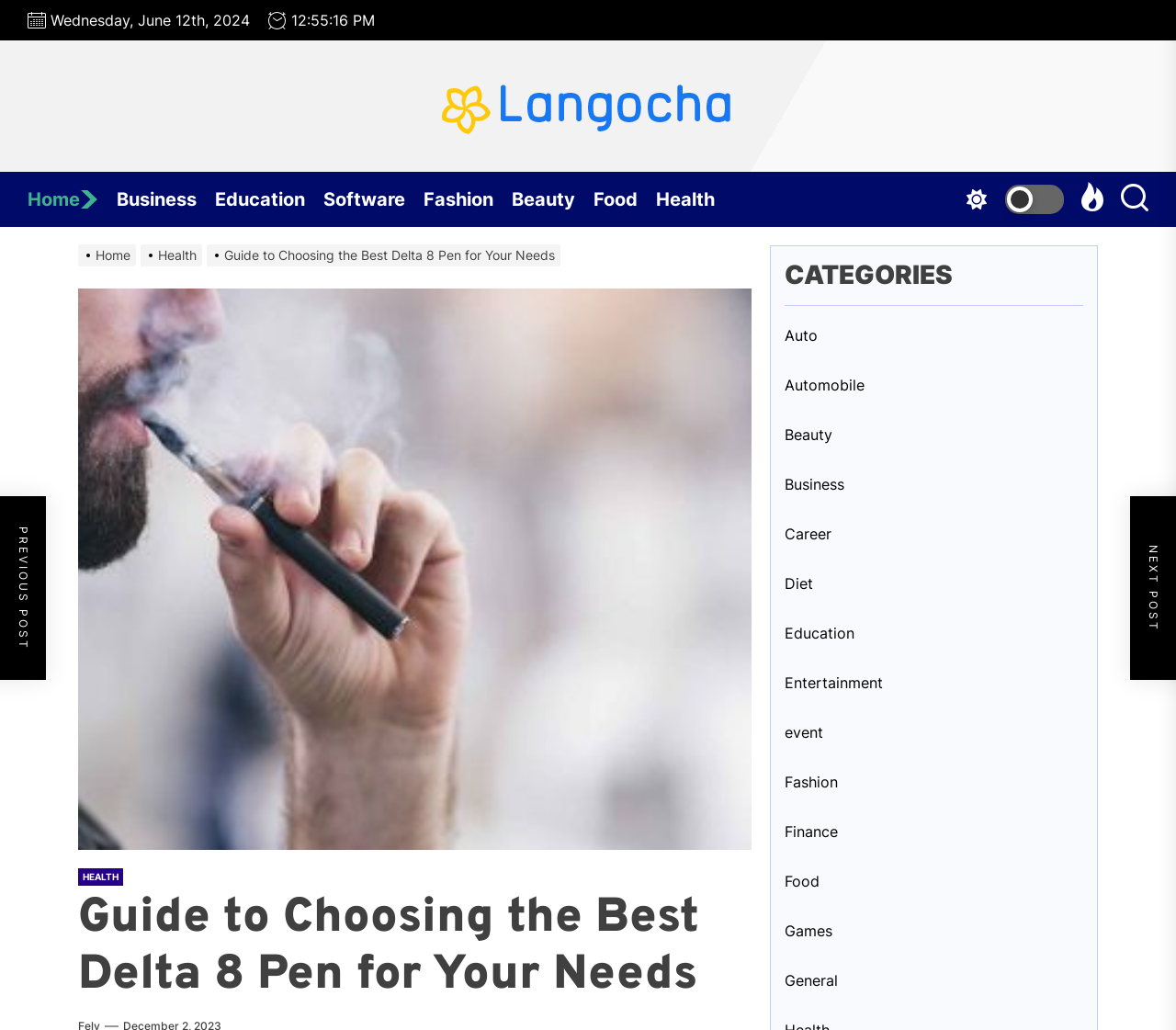Can you find and provide the title of the webpage?

Guide to Choosing the Best Delta 8 Pen for Your Needs